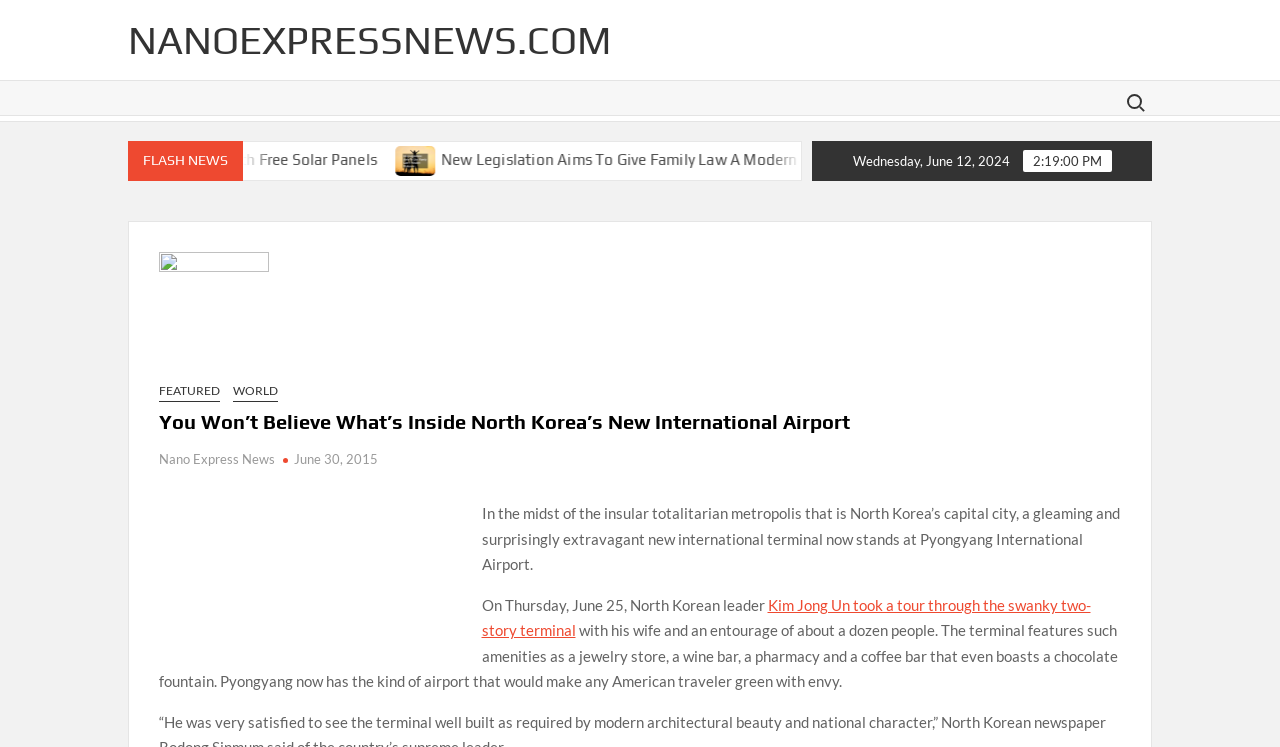Locate the bounding box coordinates of the area you need to click to fulfill this instruction: 'Read FLASH NEWS'. The coordinates must be in the form of four float numbers ranging from 0 to 1: [left, top, right, bottom].

[0.1, 0.189, 0.19, 0.242]